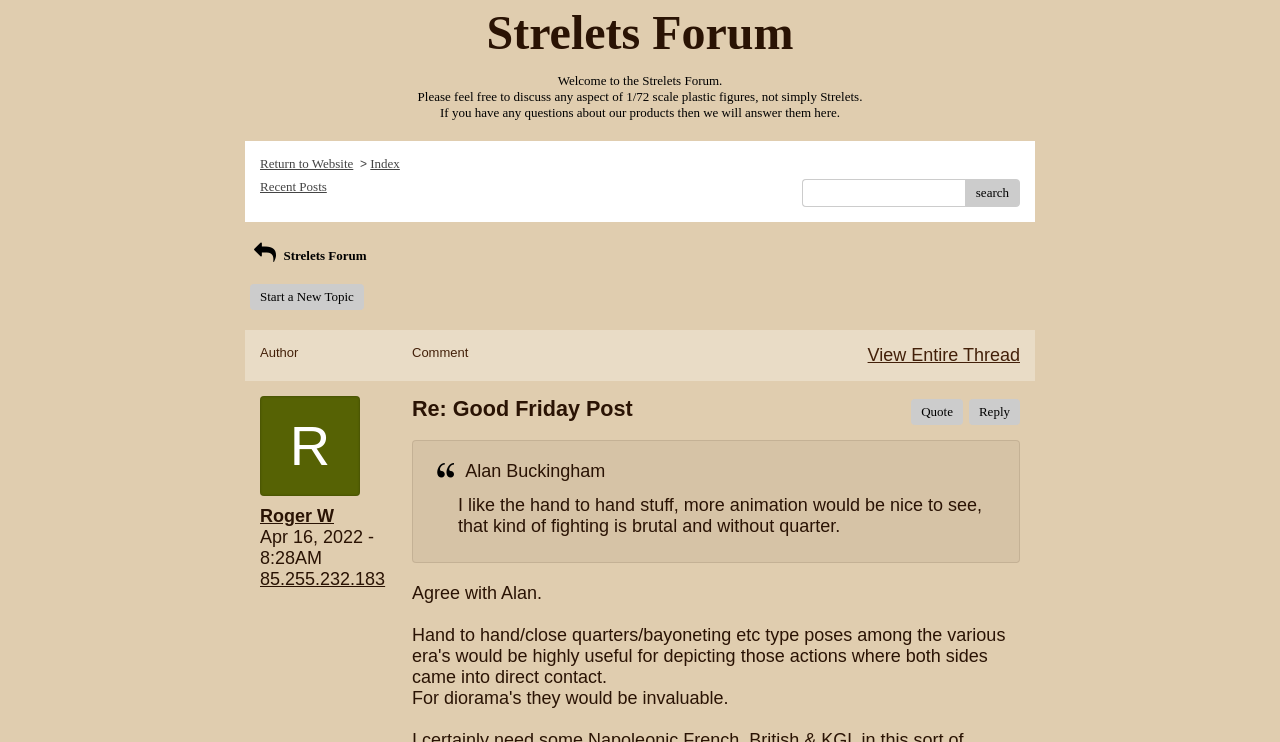Locate the bounding box coordinates of the clickable area to execute the instruction: "Start a new topic". Provide the coordinates as four float numbers between 0 and 1, represented as [left, top, right, bottom].

[0.195, 0.383, 0.284, 0.418]